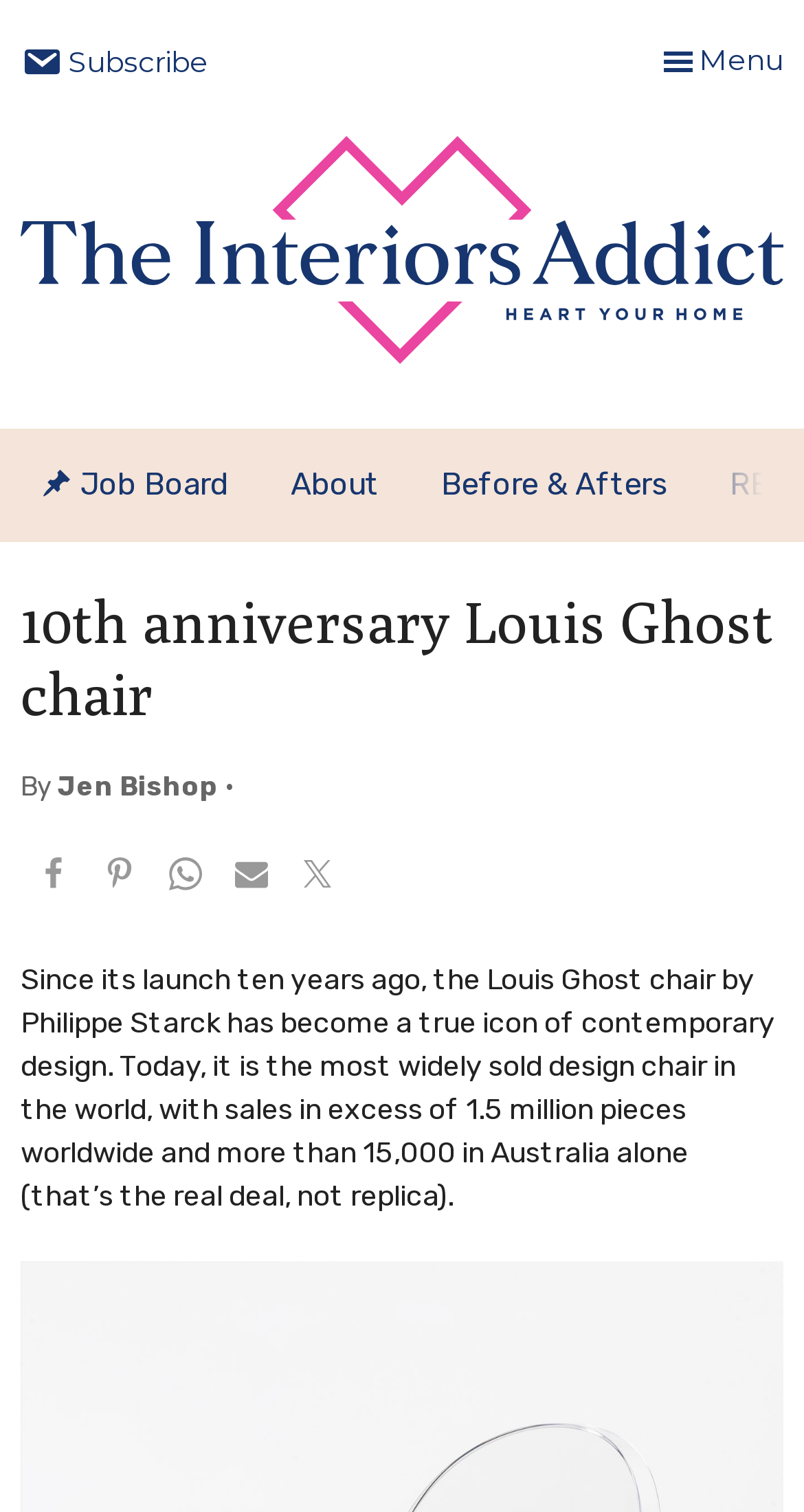Please locate the bounding box coordinates of the element that should be clicked to complete the given instruction: "Subscribe to RSS".

None